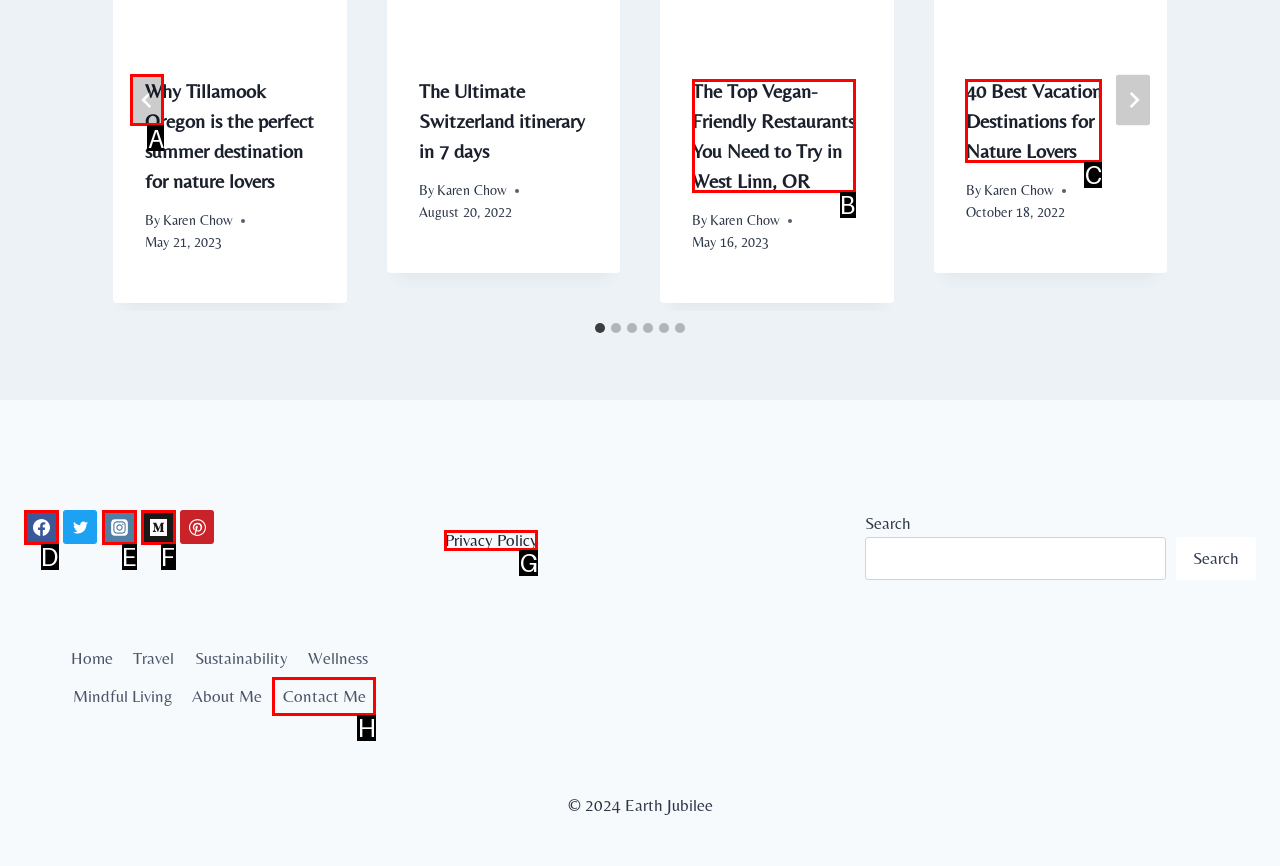Determine the letter of the UI element that will complete the task: Go to last slide
Reply with the corresponding letter.

A